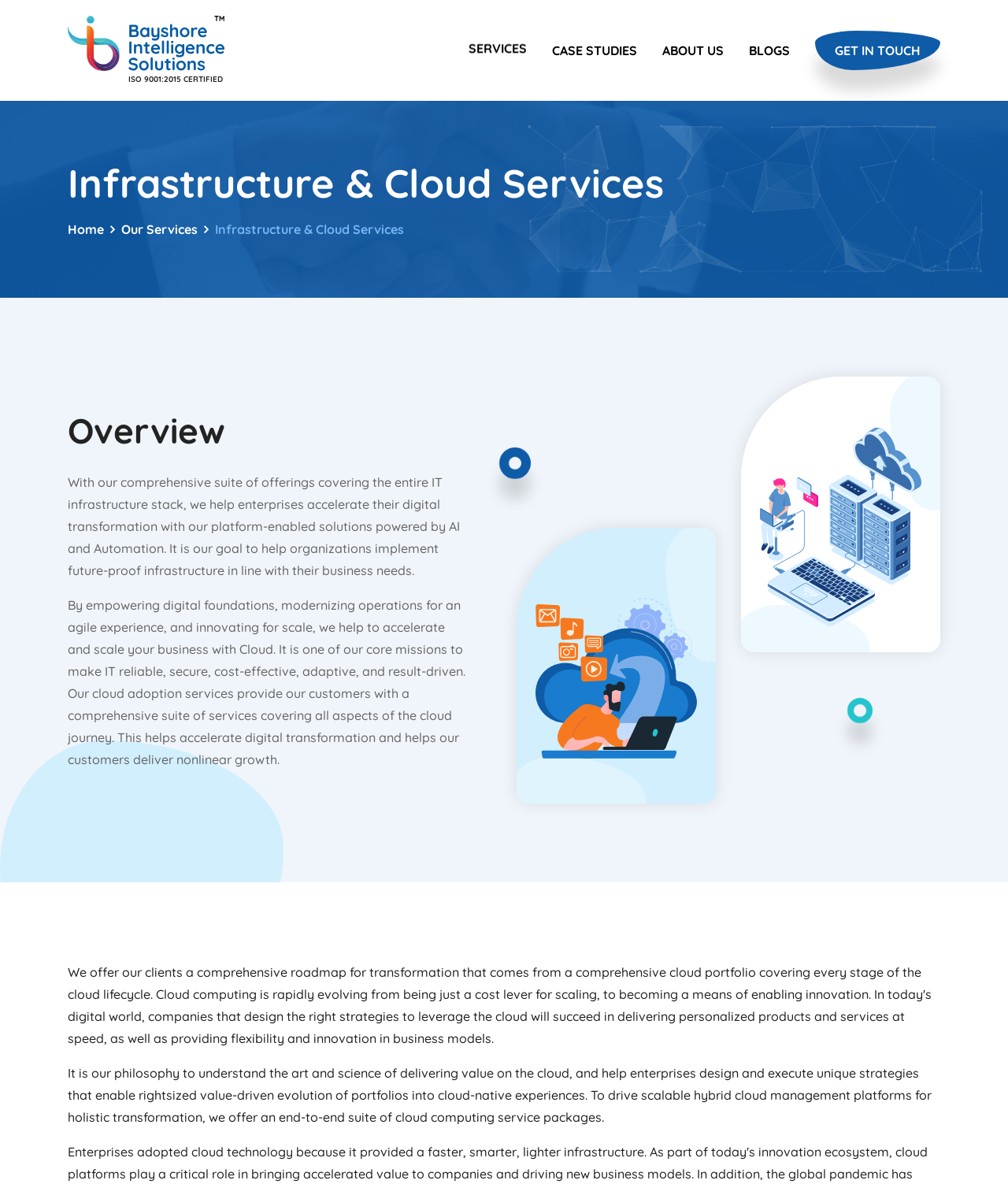How many main sections are on the top navigation bar?
Provide an in-depth answer to the question, covering all aspects.

There are 5 main sections on the top navigation bar, which are 'SERVICES', 'CASE STUDIES', 'ABOUT US', 'BLOGS', and 'GET IN TOUCH'. These sections are represented by links with distinct bounding box coordinates, indicating their separate positions on the navigation bar.